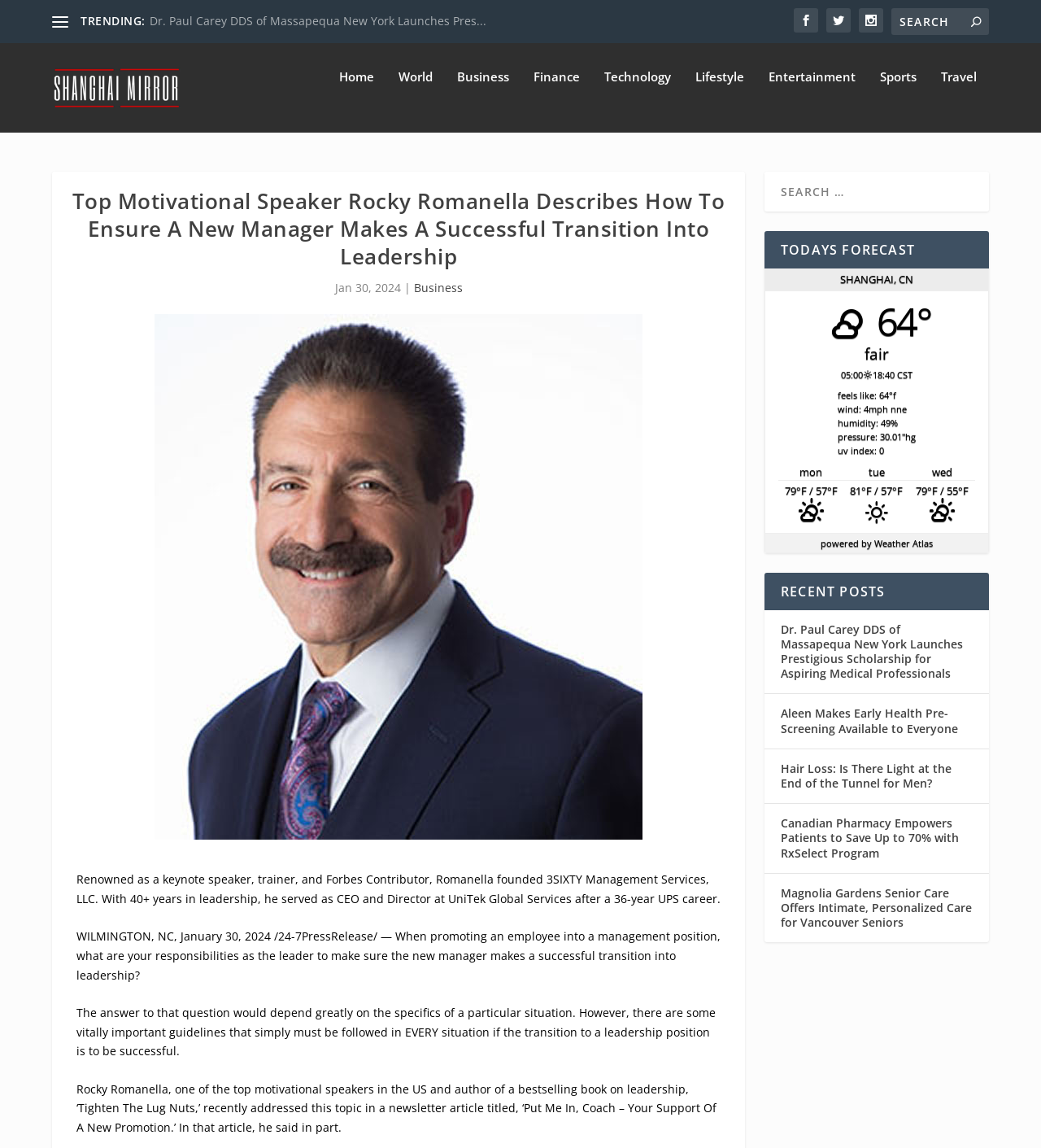How many recent posts are listed?
Please provide a single word or phrase as your answer based on the screenshot.

5